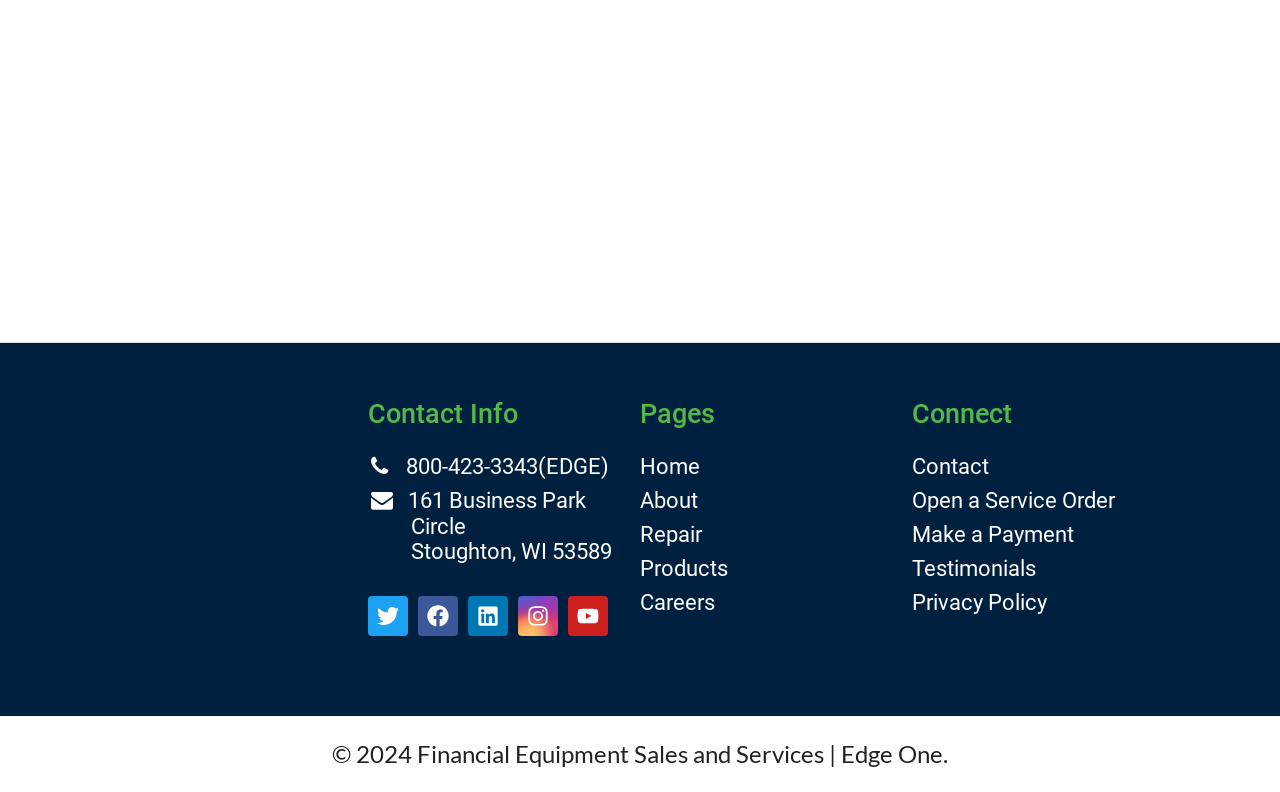Please look at the image and answer the question with a detailed explanation: How many social media links are available?

I looked at the social media section on the webpage and found five links: Twitter, Facebook, Linkedin, Instagram, and Youtube. Each link has an associated image icon.